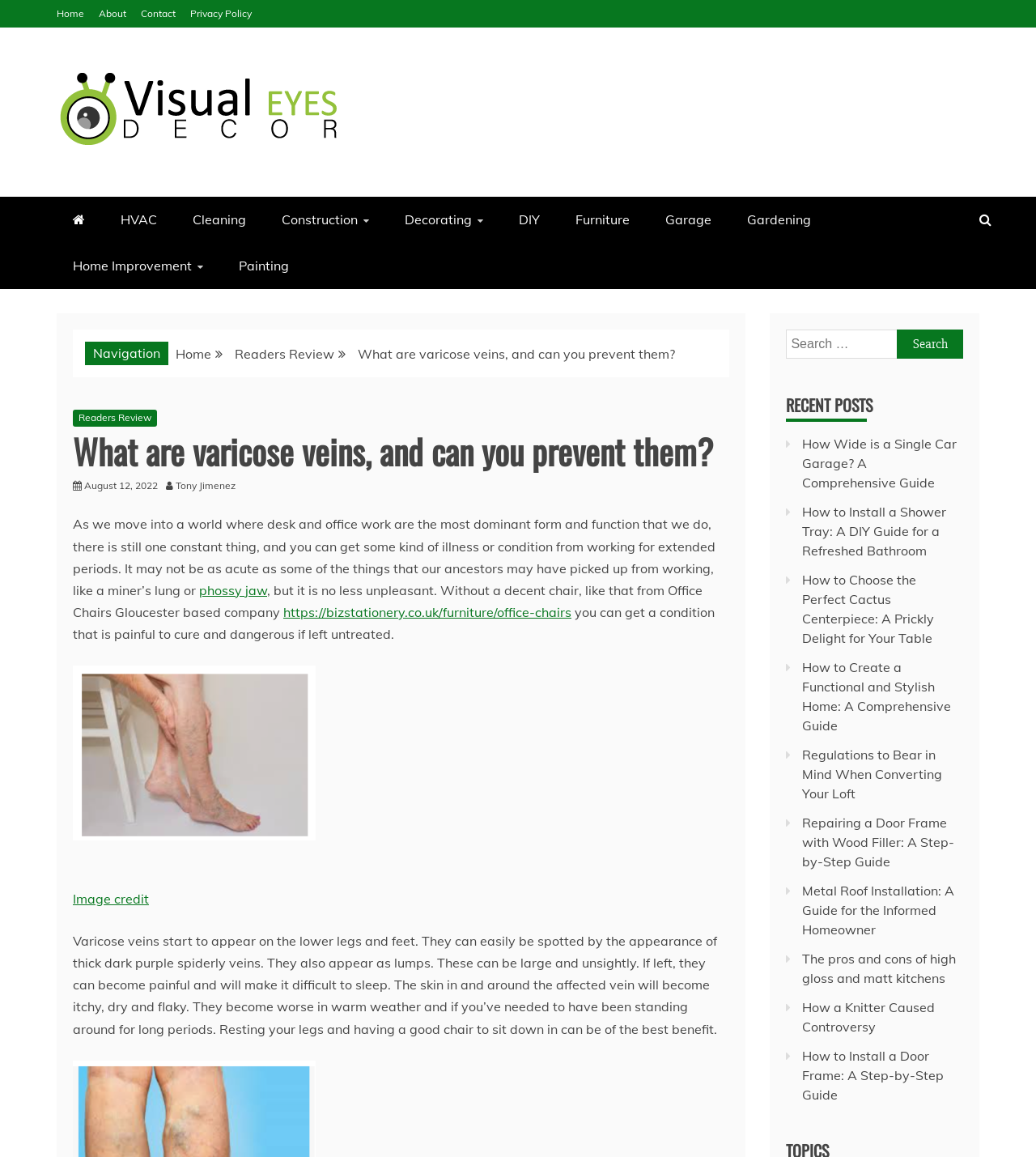Show me the bounding box coordinates of the clickable region to achieve the task as per the instruction: "Click on the 'How Wide is a Single Car Garage? A Comprehensive Guide' link".

[0.775, 0.376, 0.924, 0.424]